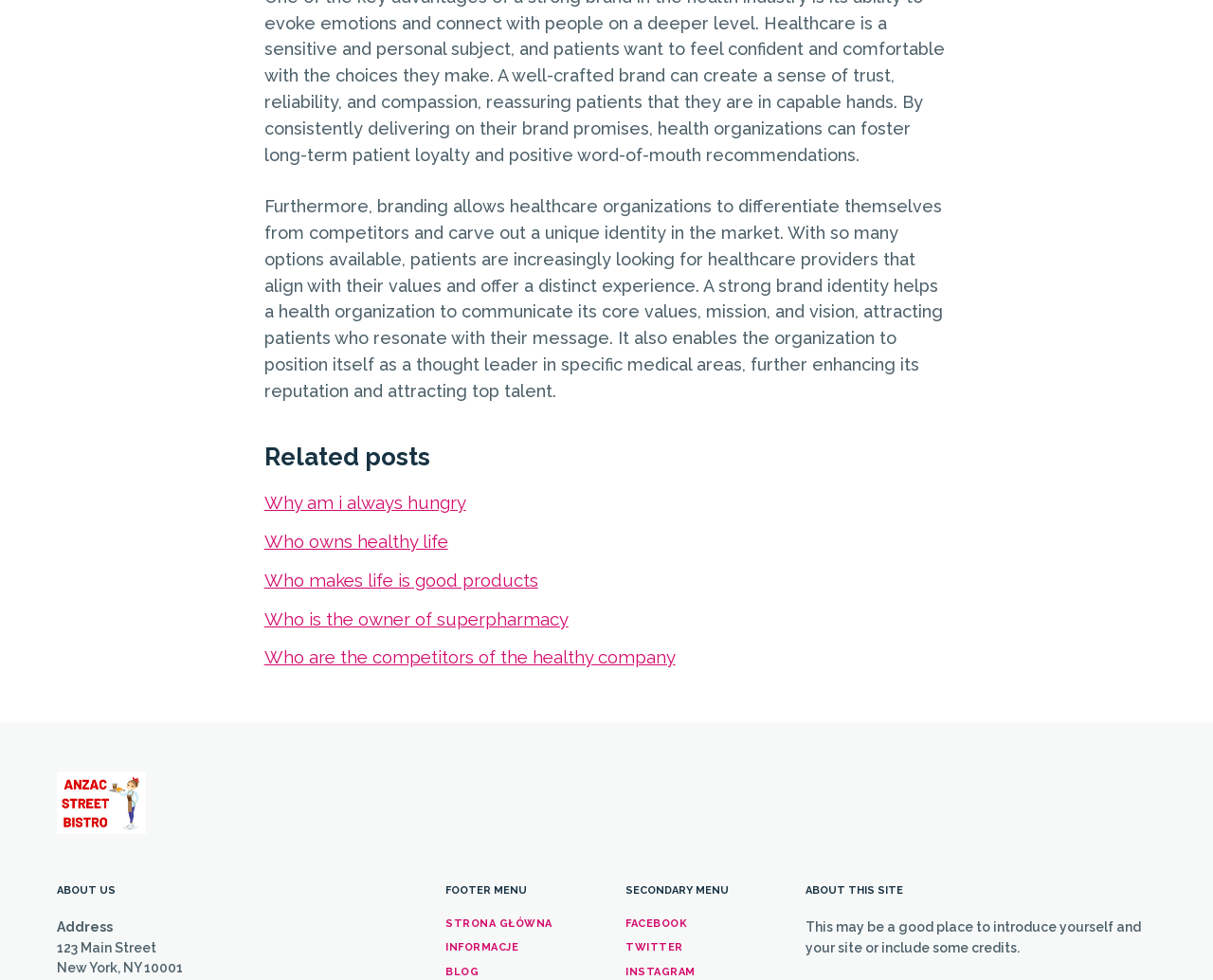Find and provide the bounding box coordinates for the UI element described here: "Why am i always hungry". The coordinates should be given as four float numbers between 0 and 1: [left, top, right, bottom].

[0.218, 0.501, 0.782, 0.525]